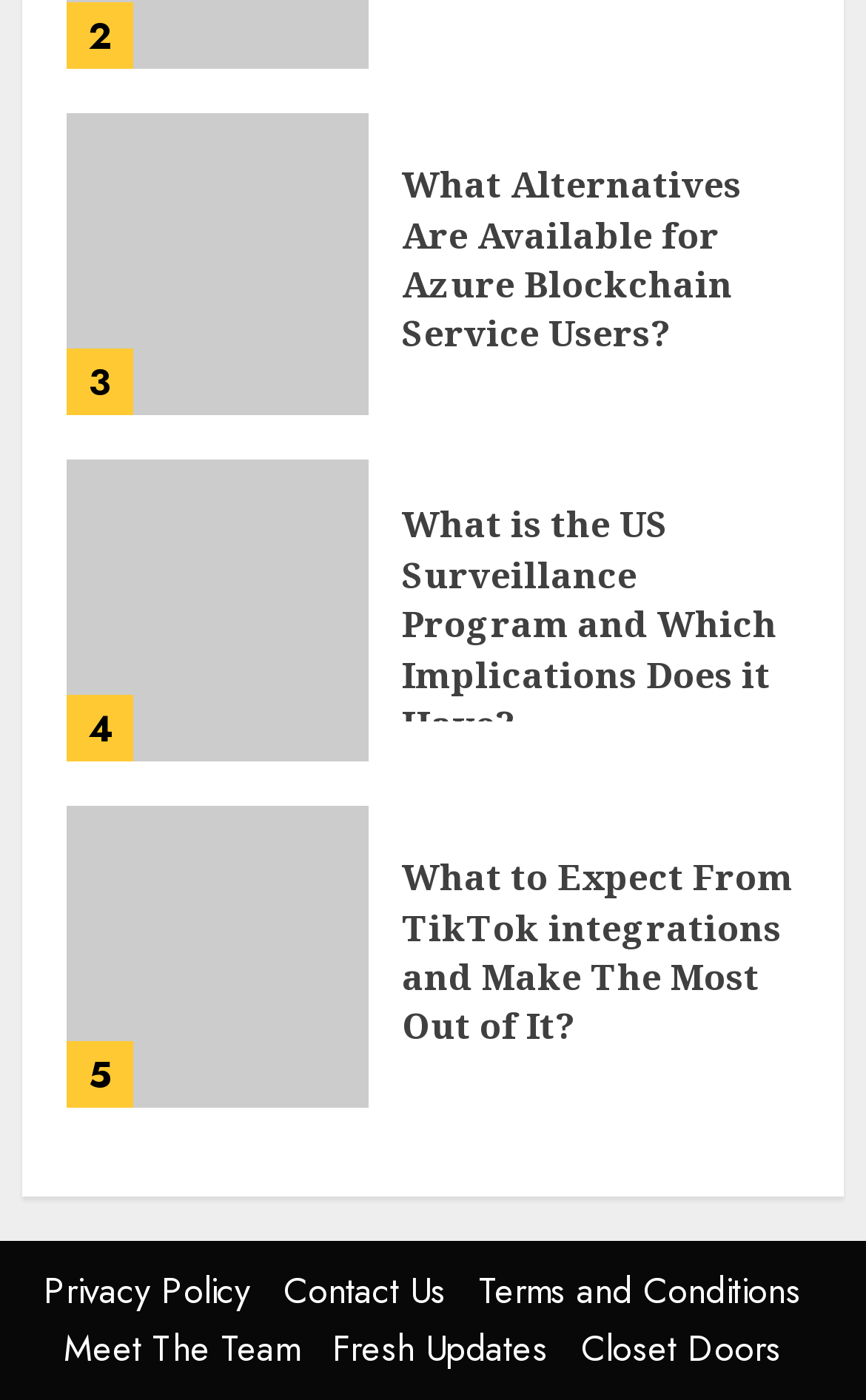Determine the bounding box coordinates for the clickable element to execute this instruction: "Explore TikTok integrations". Provide the coordinates as four float numbers between 0 and 1, i.e., [left, top, right, bottom].

[0.464, 0.609, 0.923, 0.751]